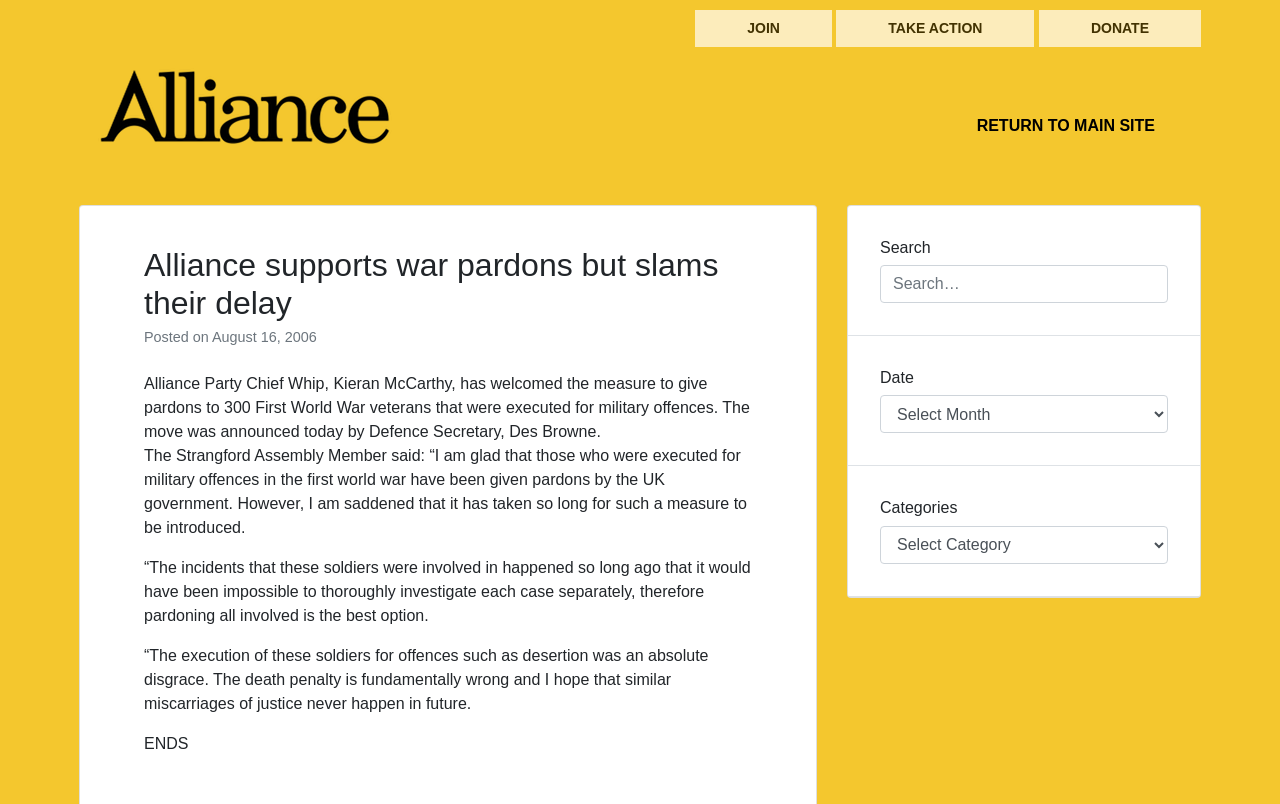Kindly determine the bounding box coordinates for the clickable area to achieve the given instruction: "Select a date".

[0.688, 0.492, 0.912, 0.539]